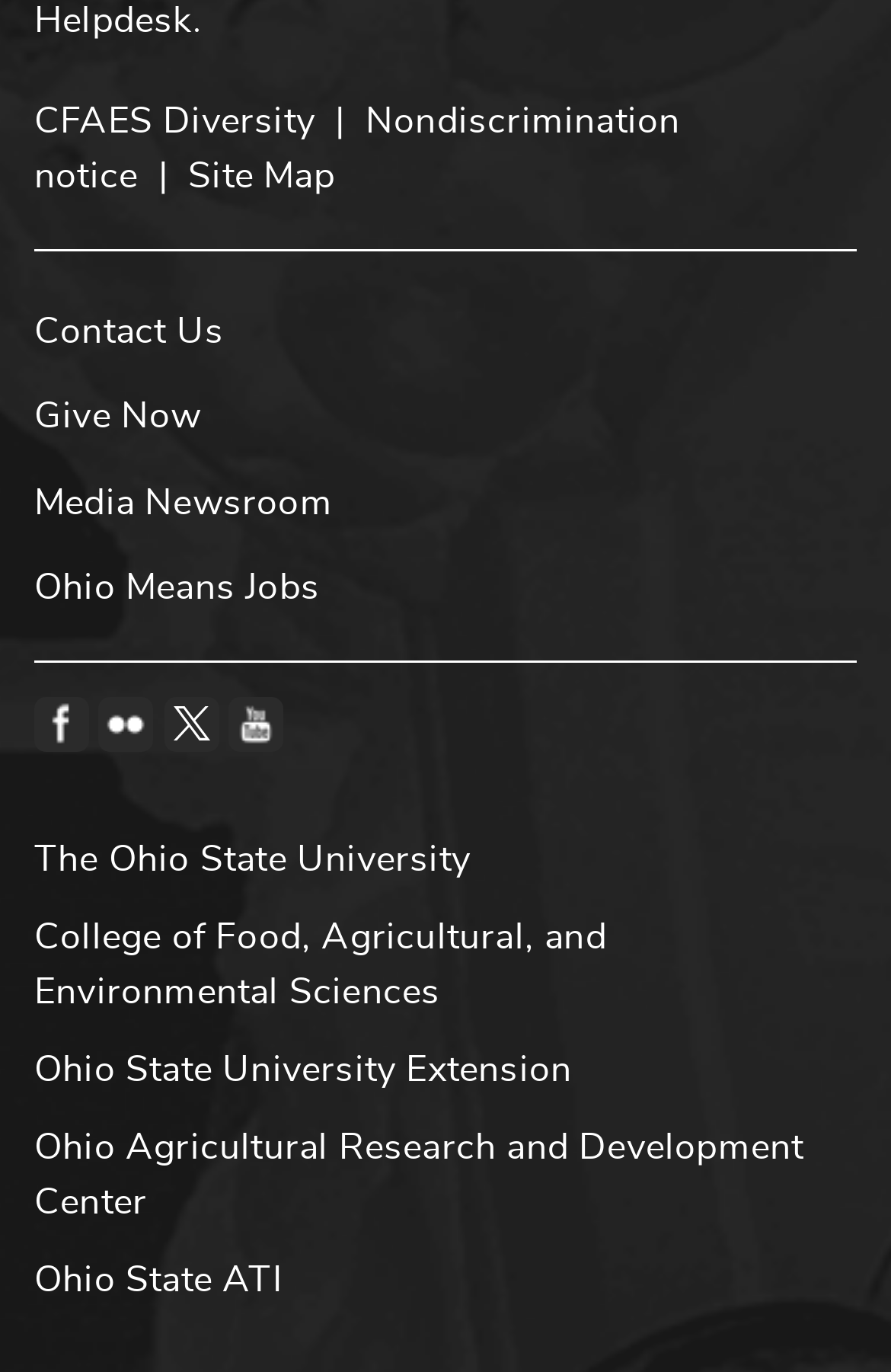How many social media links are on the webpage?
Using the image, give a concise answer in the form of a single word or short phrase.

4